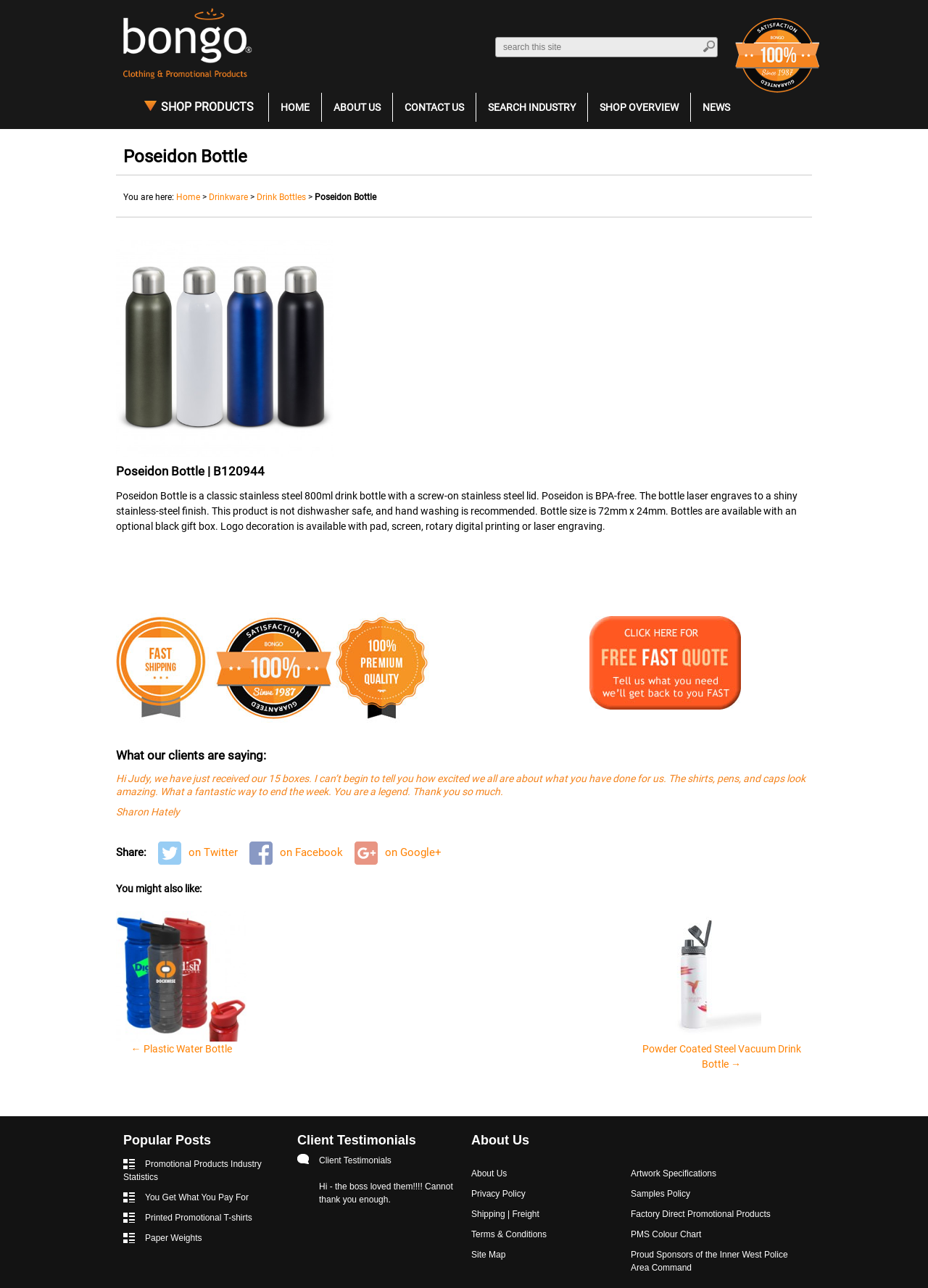Please identify the bounding box coordinates of the clickable region that I should interact with to perform the following instruction: "Enquire about Poseidon Bottle". The coordinates should be expressed as four float numbers between 0 and 1, i.e., [left, top, right, bottom].

[0.635, 0.476, 0.875, 0.554]